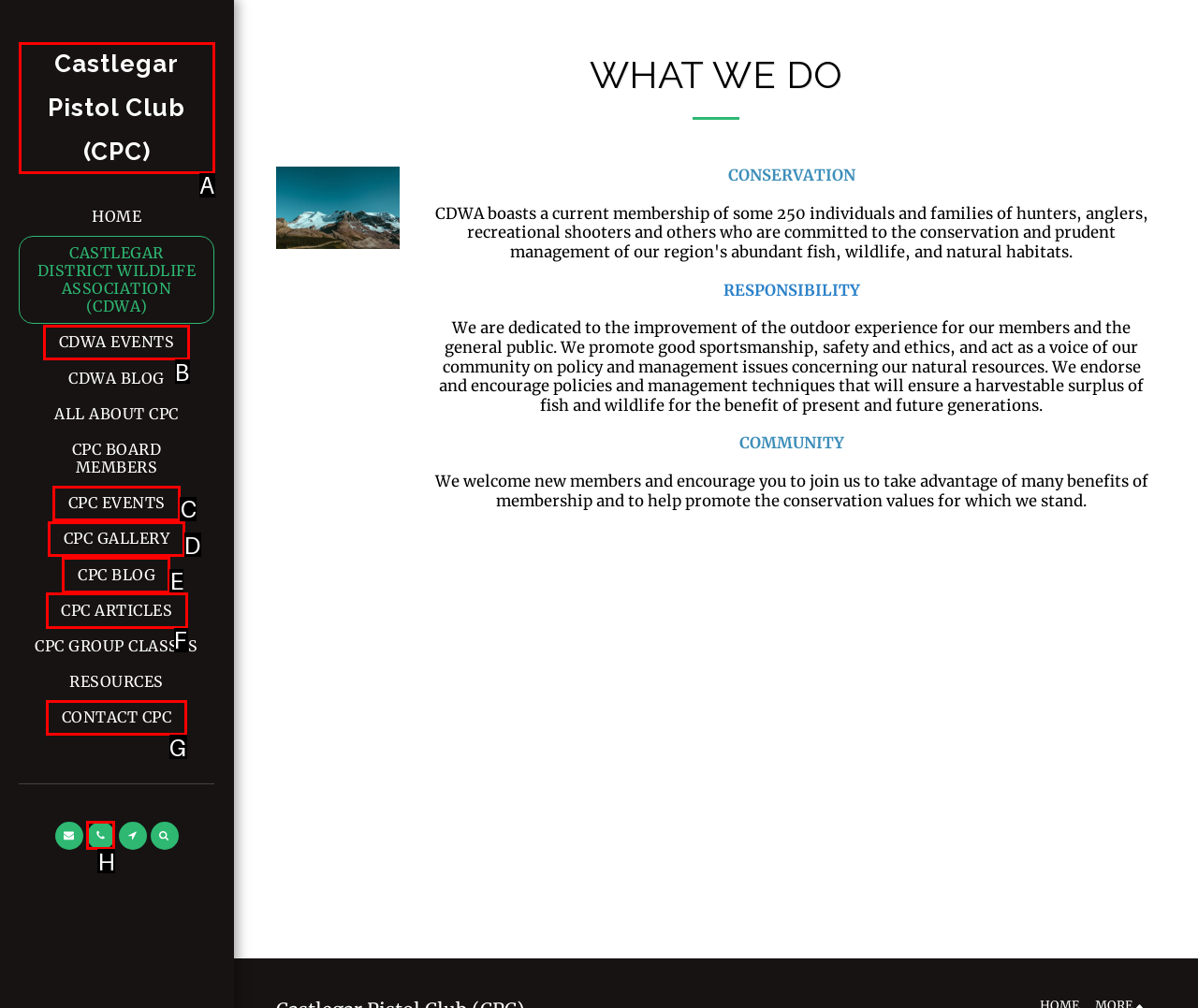For the given instruction: read CPC blog, determine which boxed UI element should be clicked. Answer with the letter of the corresponding option directly.

E